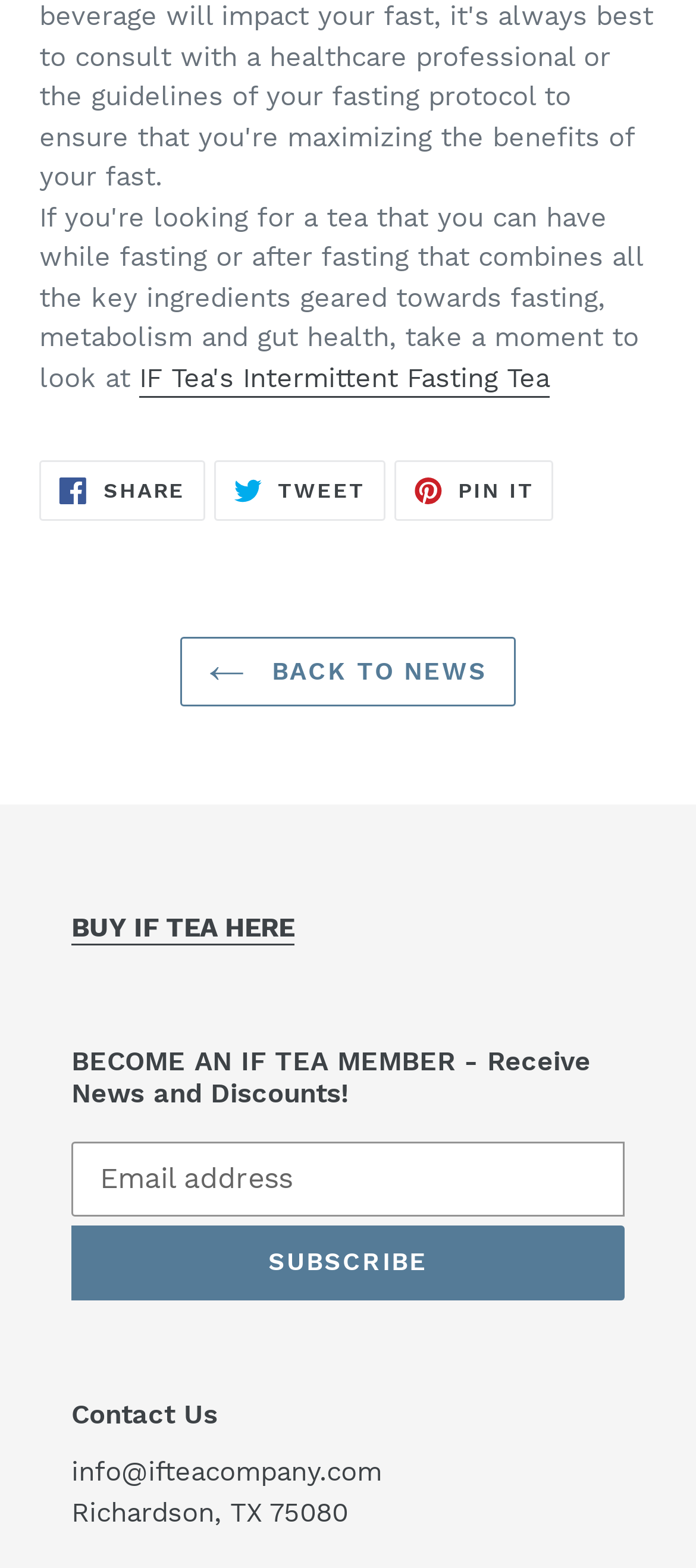How can I buy the IF Tea product?
Using the details from the image, give an elaborate explanation to answer the question.

To buy the IF Tea product, I can click the link 'BUY IF TEA HERE', which is located in the middle of the webpage.